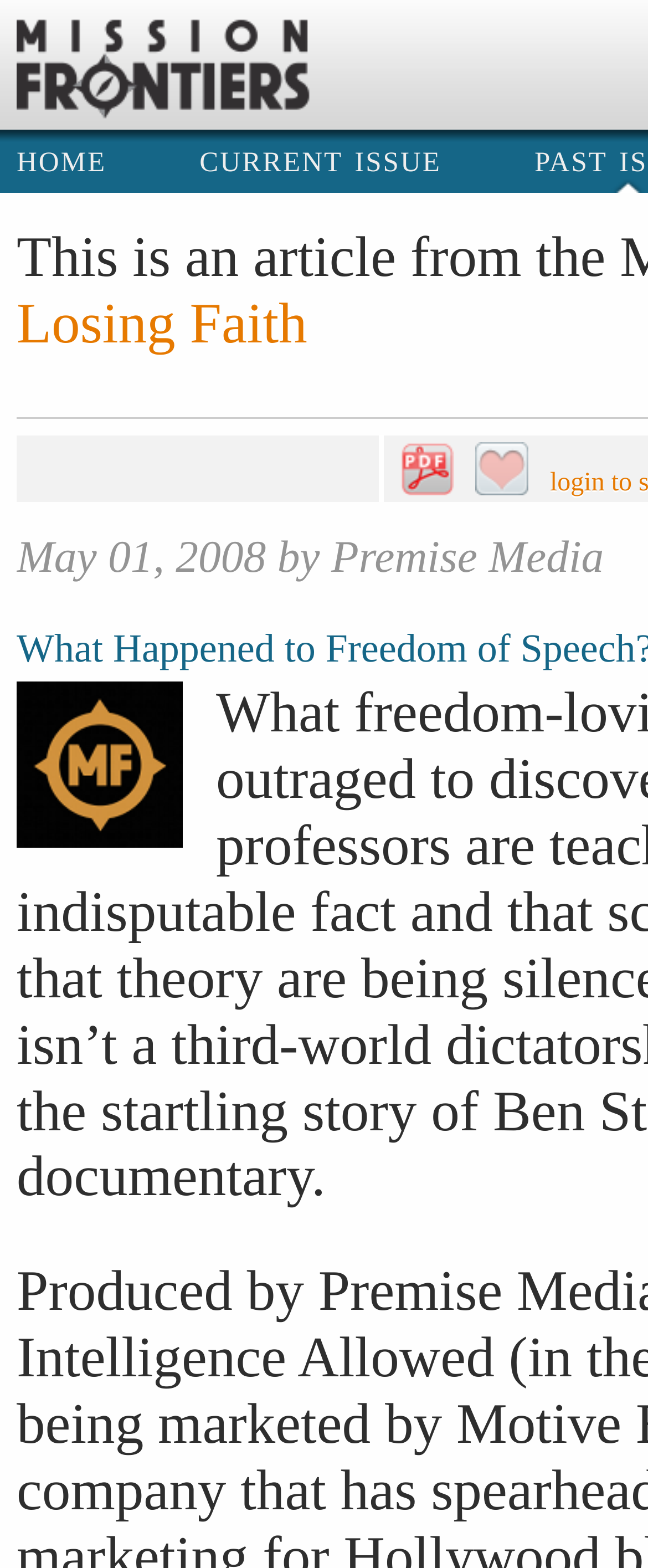What is the purpose of the link with no text?
Please provide a single word or phrase as your answer based on the screenshot.

Unknown